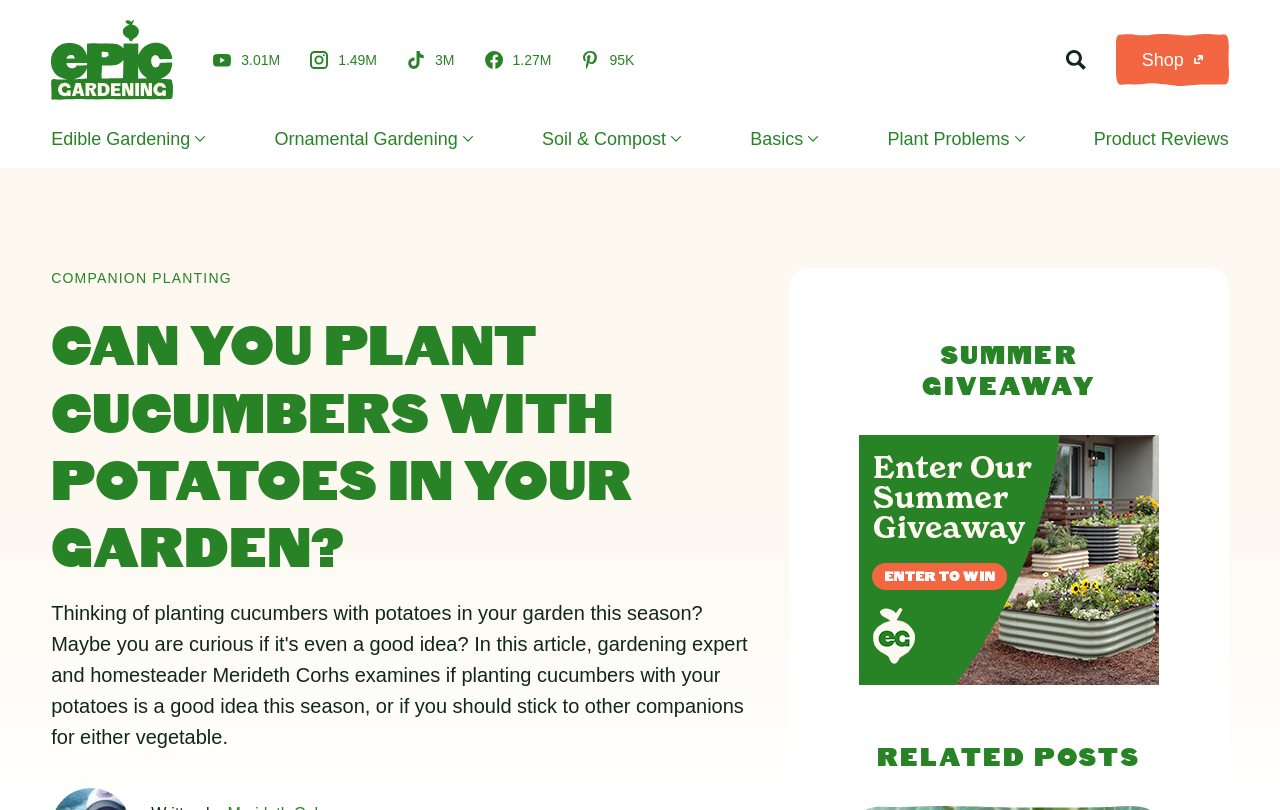How many social media links are there?
With the help of the image, please provide a detailed response to the question.

There are four social media links, namely YouTube, Instagram, TikTok, and Facebook, each with an image and a text label indicating the number of followers.